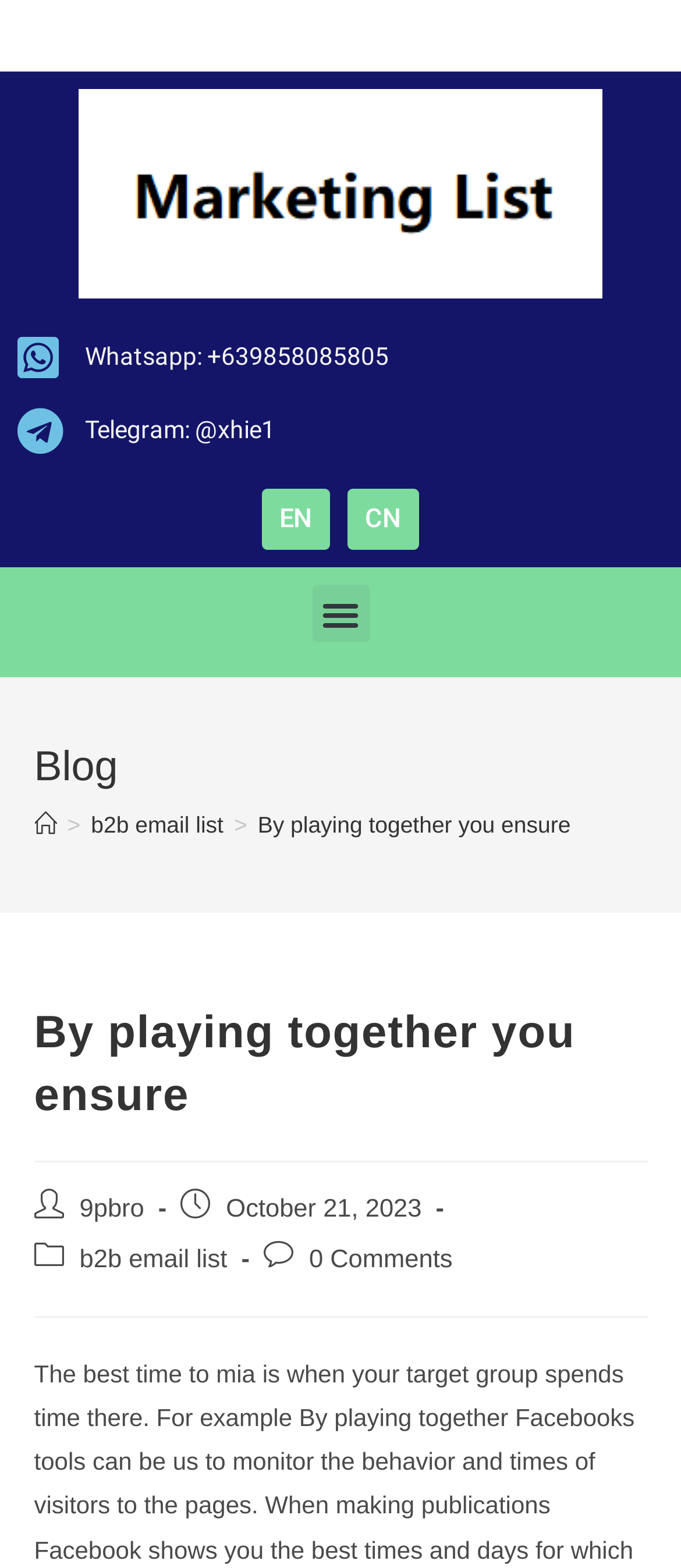Please provide a comprehensive answer to the question below using the information from the image: How many breadcrumbs are there in the navigation?

I counted the number of breadcrumbs by looking at the navigation 'Breadcrumbs' which contains links 'Home', '>' and 'b2b email list'.